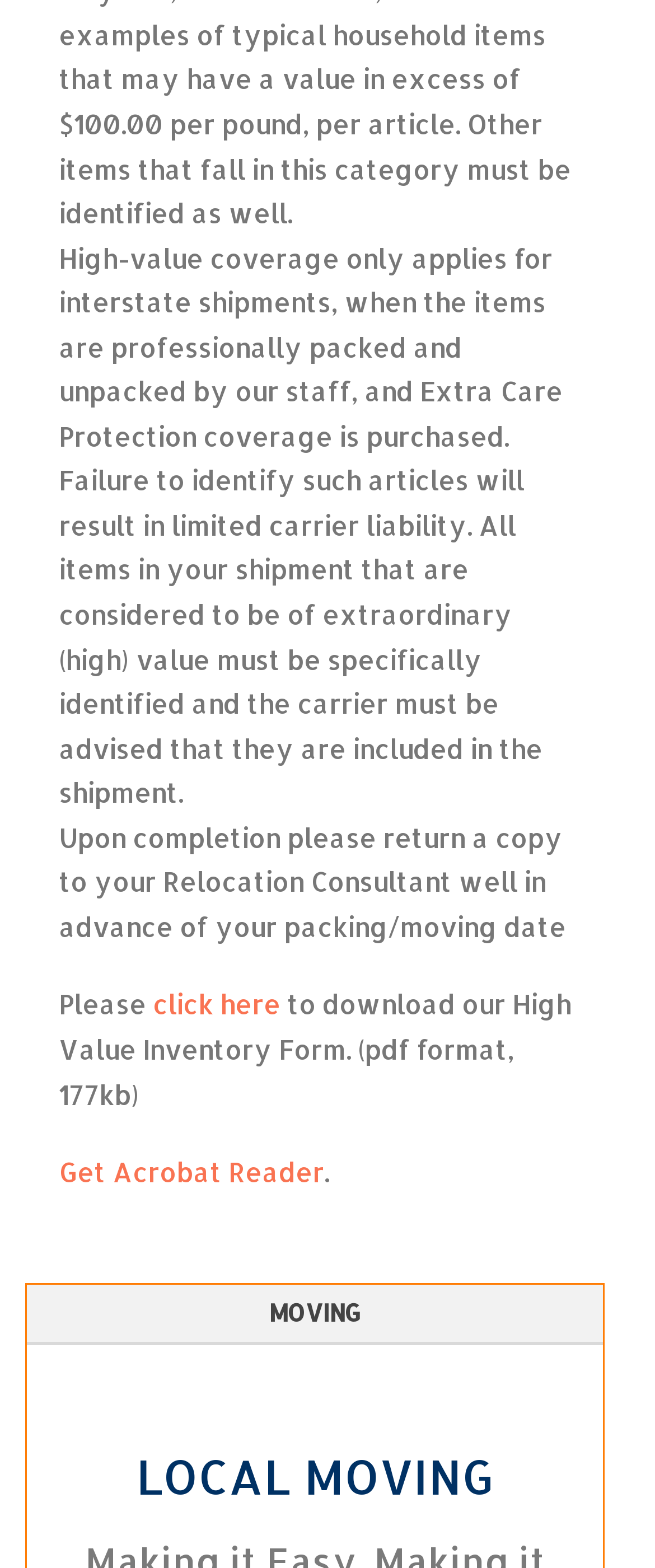Calculate the bounding box coordinates for the UI element based on the following description: "mail@citizenstransfer.com". Ensure the coordinates are four float numbers between 0 and 1, i.e., [left, top, right, bottom].

[0.092, 0.482, 0.631, 0.504]